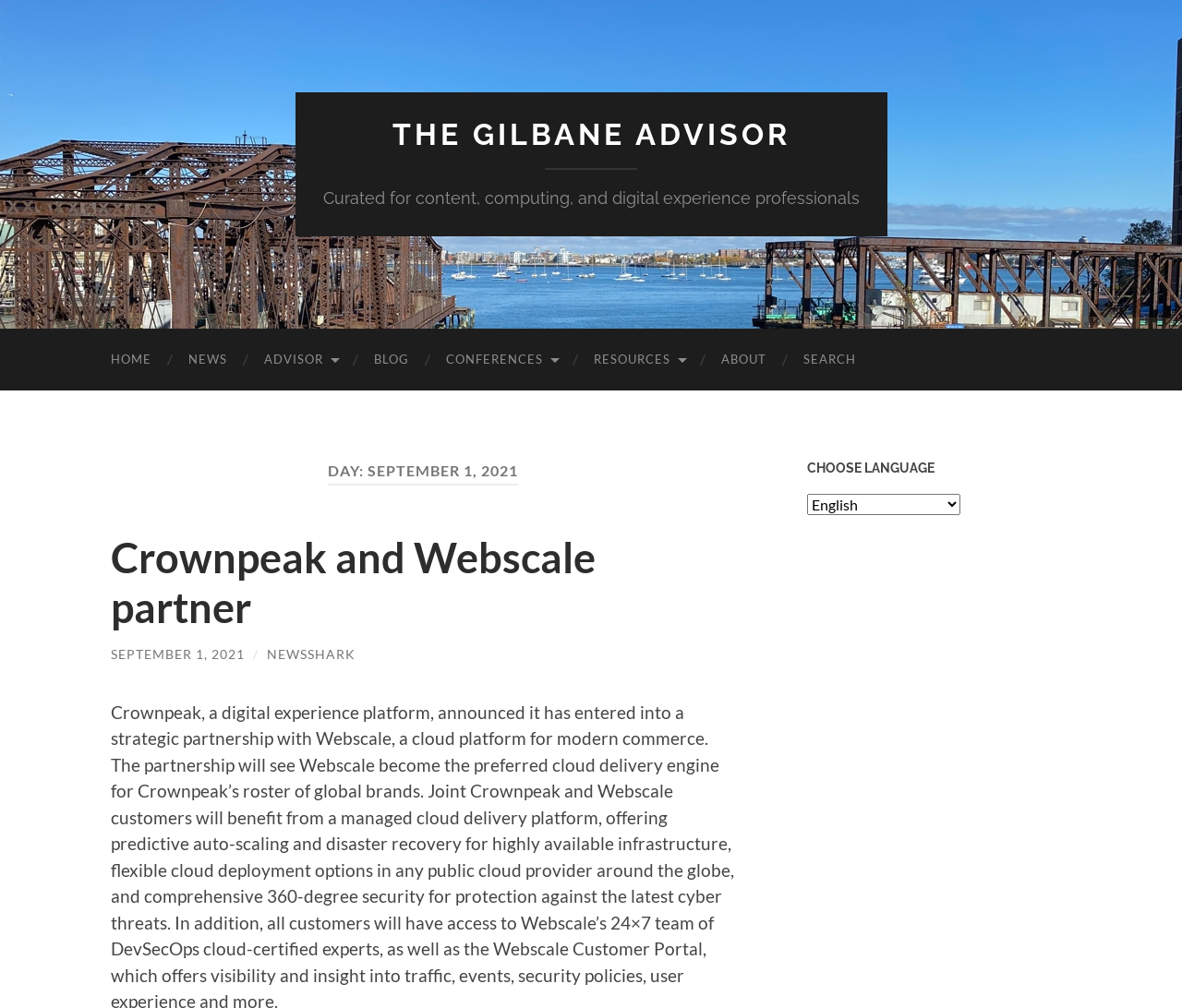Determine the bounding box coordinates of the region I should click to achieve the following instruction: "view advisor". Ensure the bounding box coordinates are four float numbers between 0 and 1, i.e., [left, top, right, bottom].

[0.208, 0.326, 0.301, 0.387]